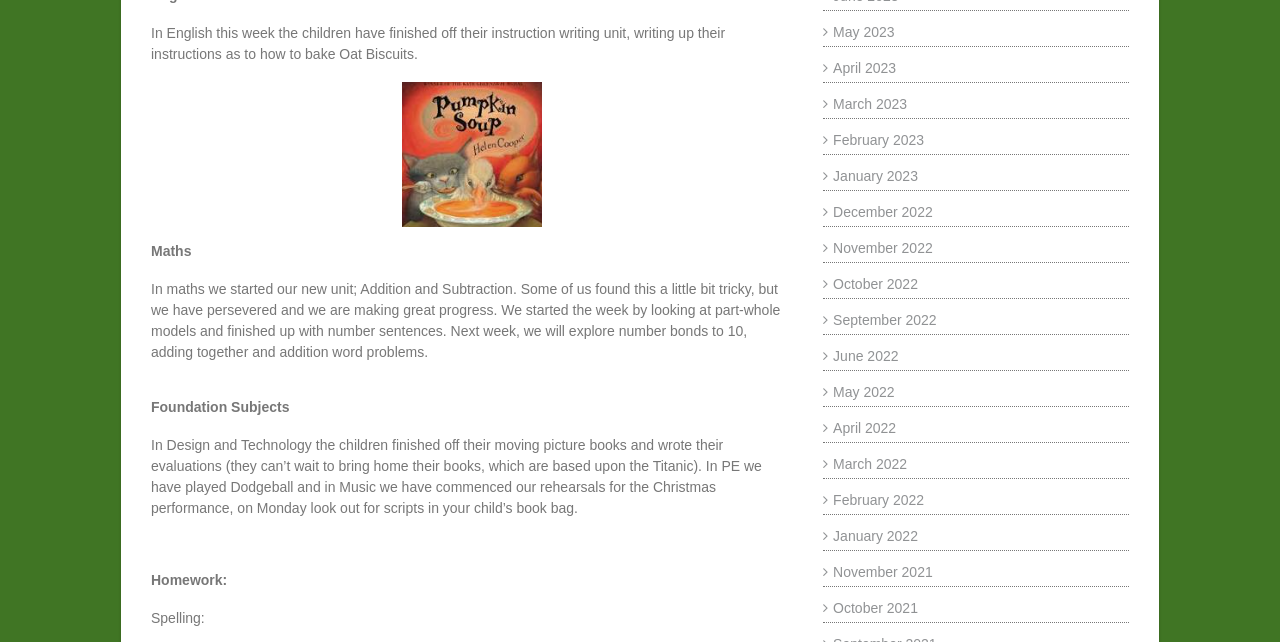Can you show the bounding box coordinates of the region to click on to complete the task described in the instruction: "View April 2023"?

[0.643, 0.093, 0.7, 0.118]